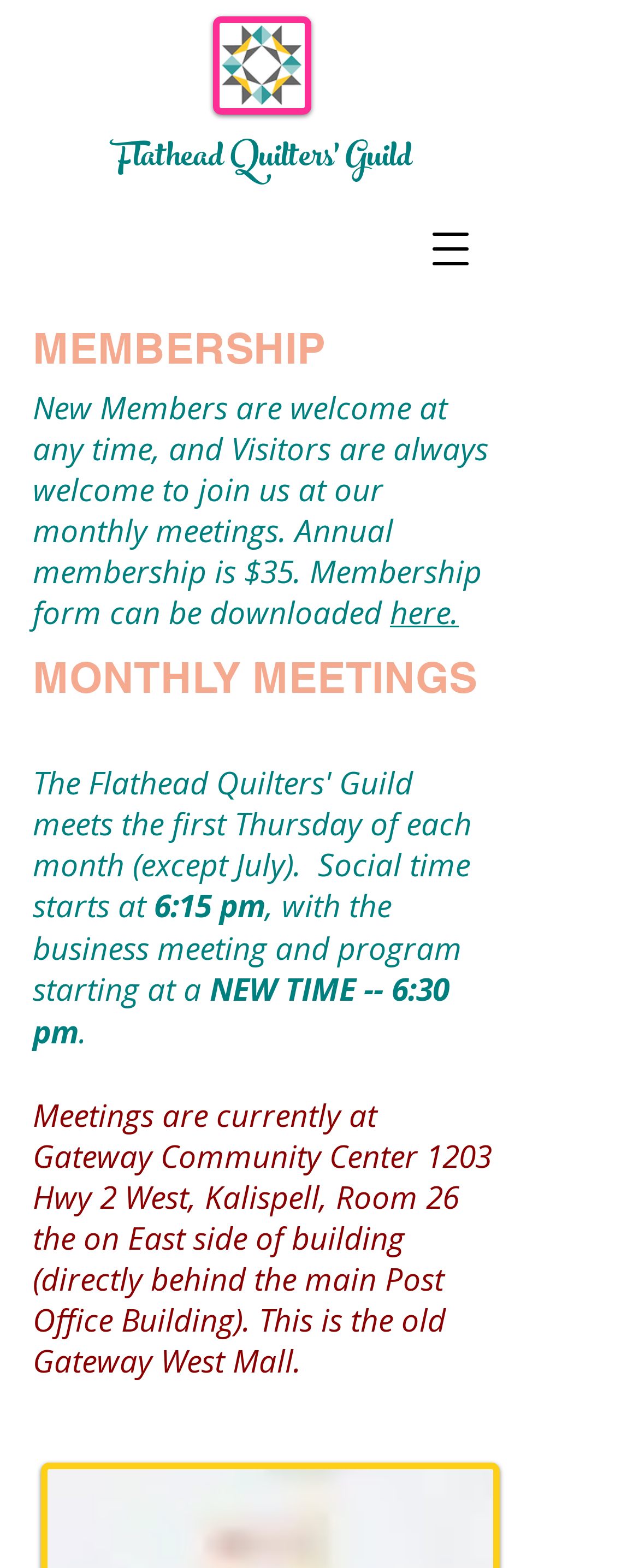Predict the bounding box of the UI element based on the description: "here.". The coordinates should be four float numbers between 0 and 1, formatted as [left, top, right, bottom].

[0.61, 0.377, 0.718, 0.404]